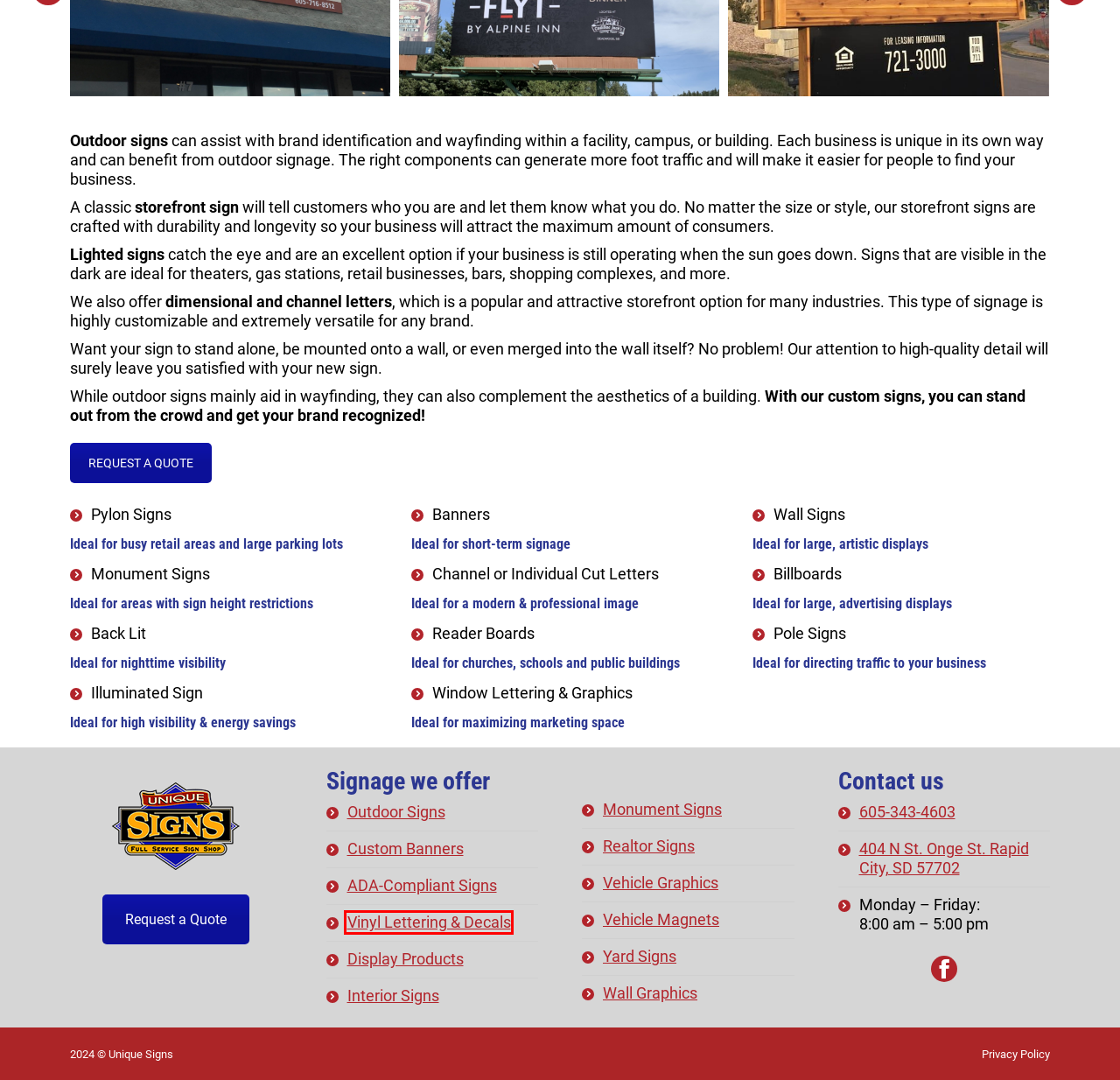Consider the screenshot of a webpage with a red bounding box and select the webpage description that best describes the new page that appears after clicking the element inside the red box. Here are the candidates:
A. Privacy Policy | Rapid City, SD | Unique Signs
B. Custom Banners Large and Small | Rapid City, SD | Unique Signs
C. Custom Vinyl Decals | Rapid City, SD | Unique Signs
D. Real Estate & Realtor Signs | Rapid City, SD | Unique Signs
E. Wall Graphics for your Business | Rapid City, SD | Unique Signs
F. ADA-Compliant Signage | Rapid City, SD | Unique Signs
G. Vehicle Graphics, Partial or Full | Rapid City, SD | Unique Signs
H. Custom Interior Signs | Rapid City, SD | Unique Signs

C